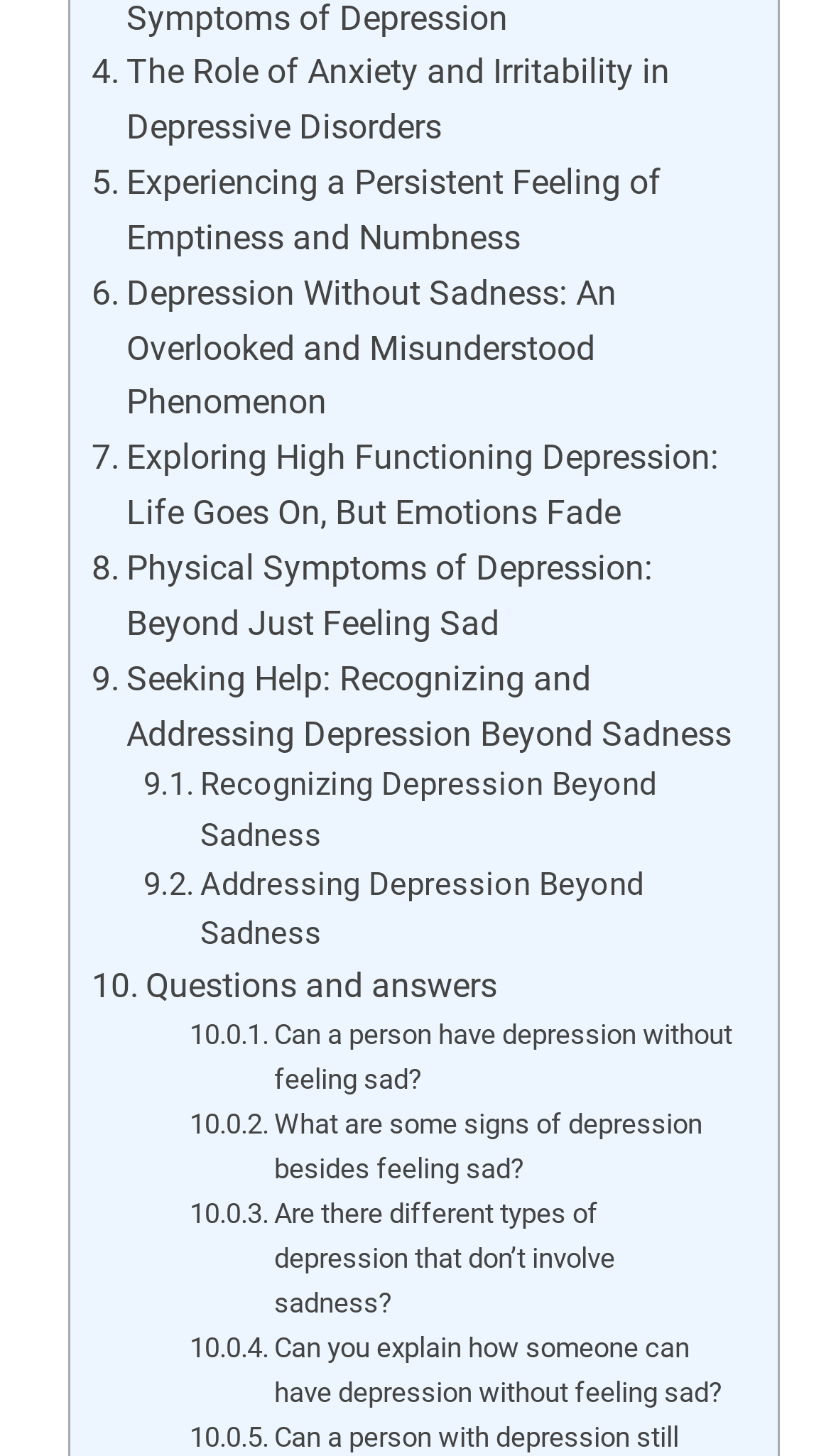Identify the bounding box coordinates for the region to click in order to carry out this instruction: "Explore high functioning depression". Provide the coordinates using four float numbers between 0 and 1, formatted as [left, top, right, bottom].

[0.11, 0.296, 0.885, 0.372]